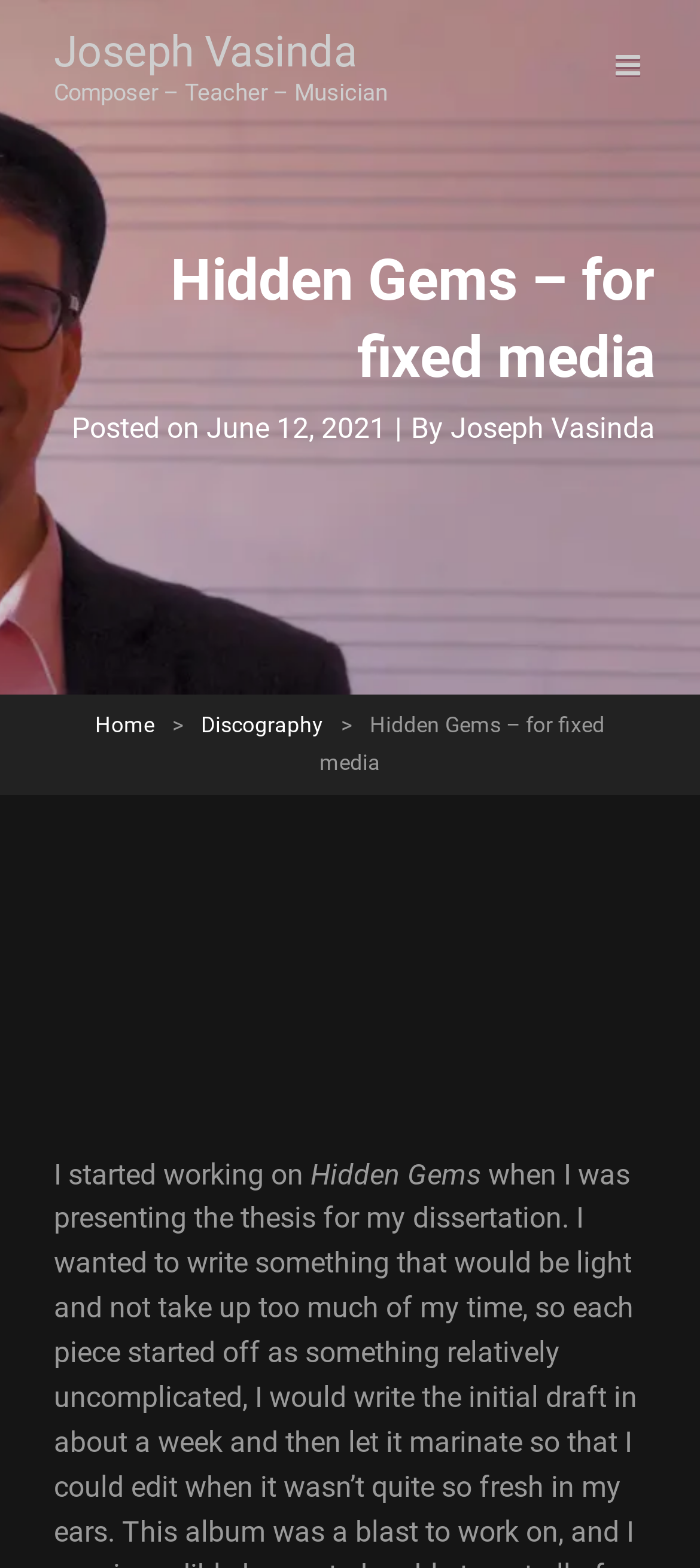Please give a concise answer to this question using a single word or phrase: 
Is there an image on the webpage?

Yes